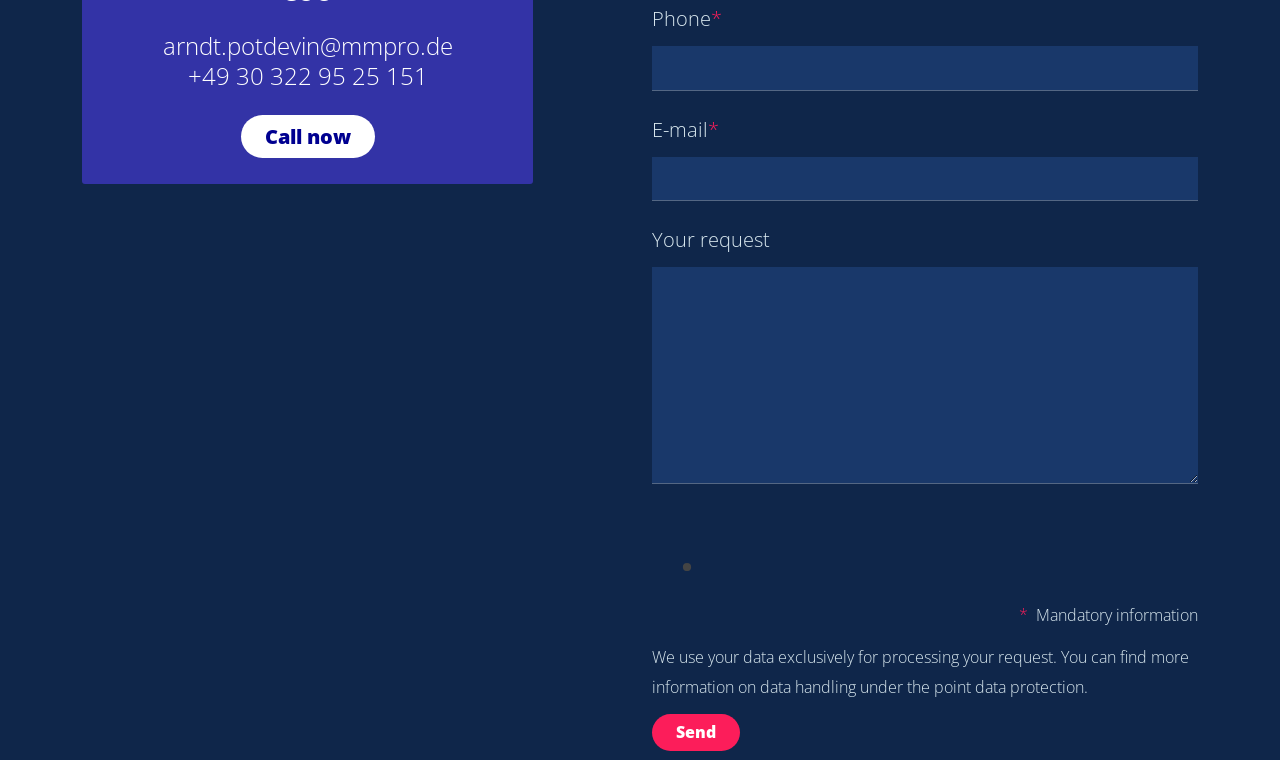What is the policy regarding data handling?
Using the image provided, answer with just one word or phrase.

Data is used exclusively for processing requests